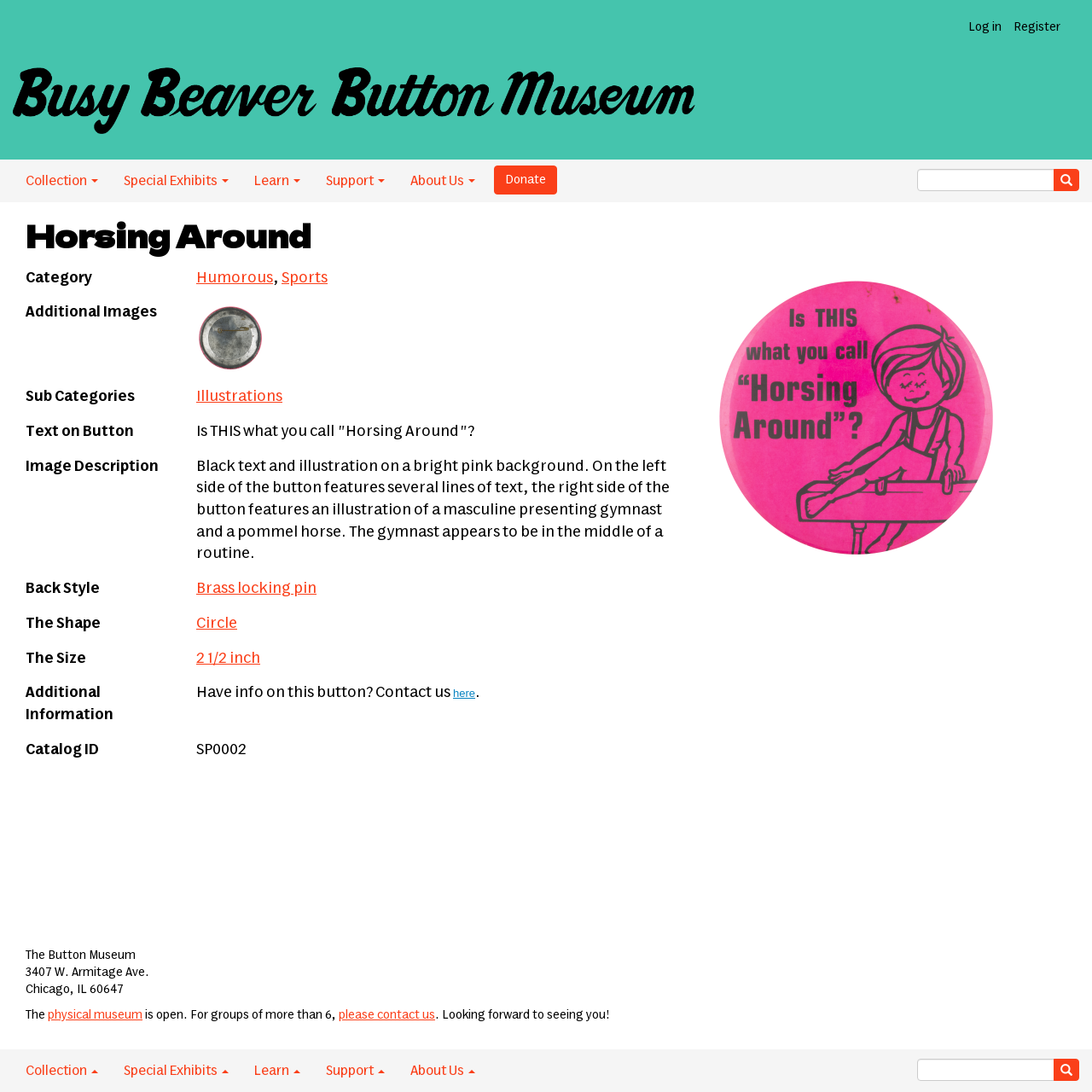Can you determine the bounding box coordinates of the area that needs to be clicked to fulfill the following instruction: "Go to the Home page"?

[0.012, 0.038, 0.637, 0.134]